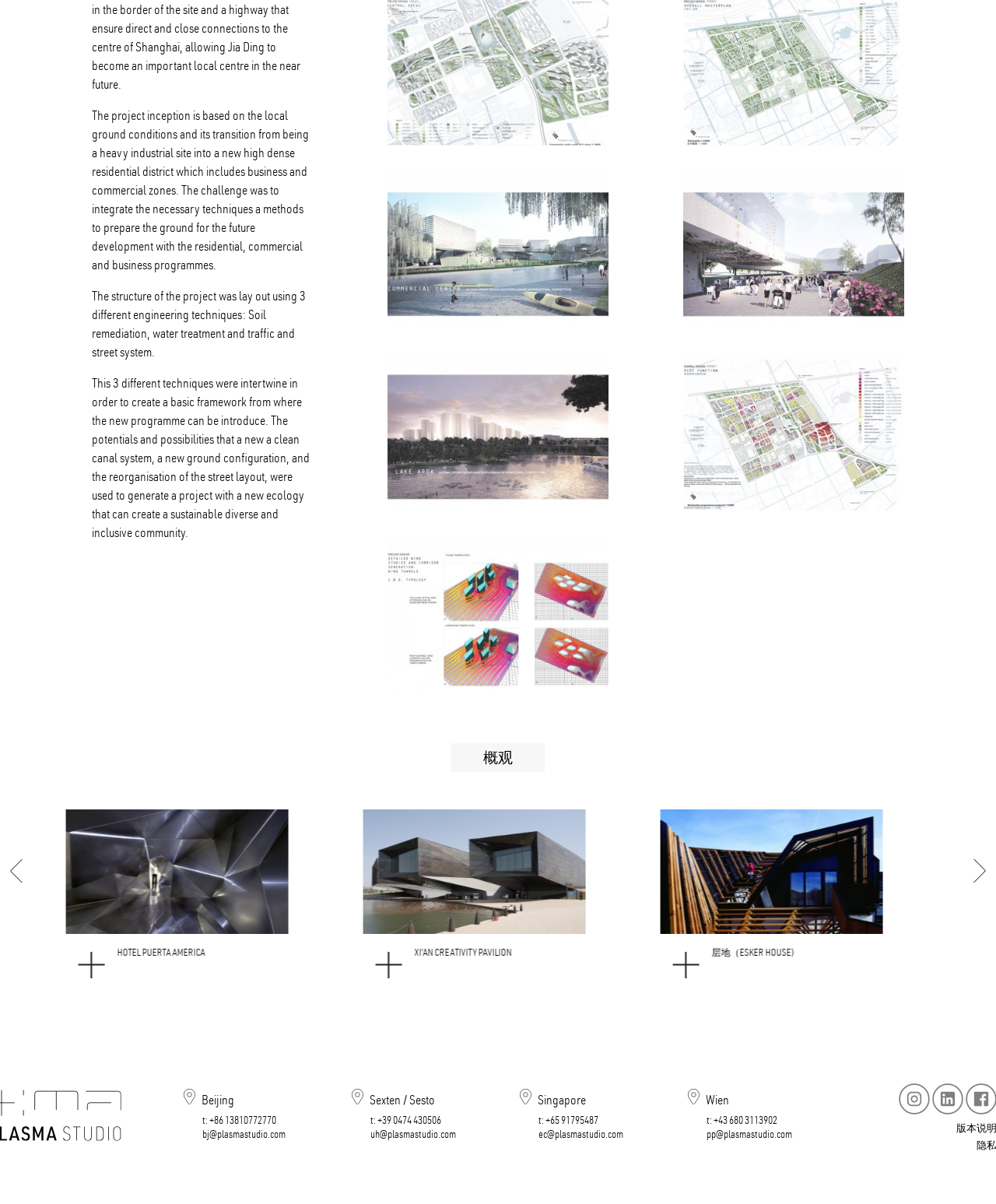Please identify the bounding box coordinates of the element's region that needs to be clicked to fulfill the following instruction: "View the overview of the project". The bounding box coordinates should consist of four float numbers between 0 and 1, i.e., [left, top, right, bottom].

[0.453, 0.623, 0.547, 0.636]